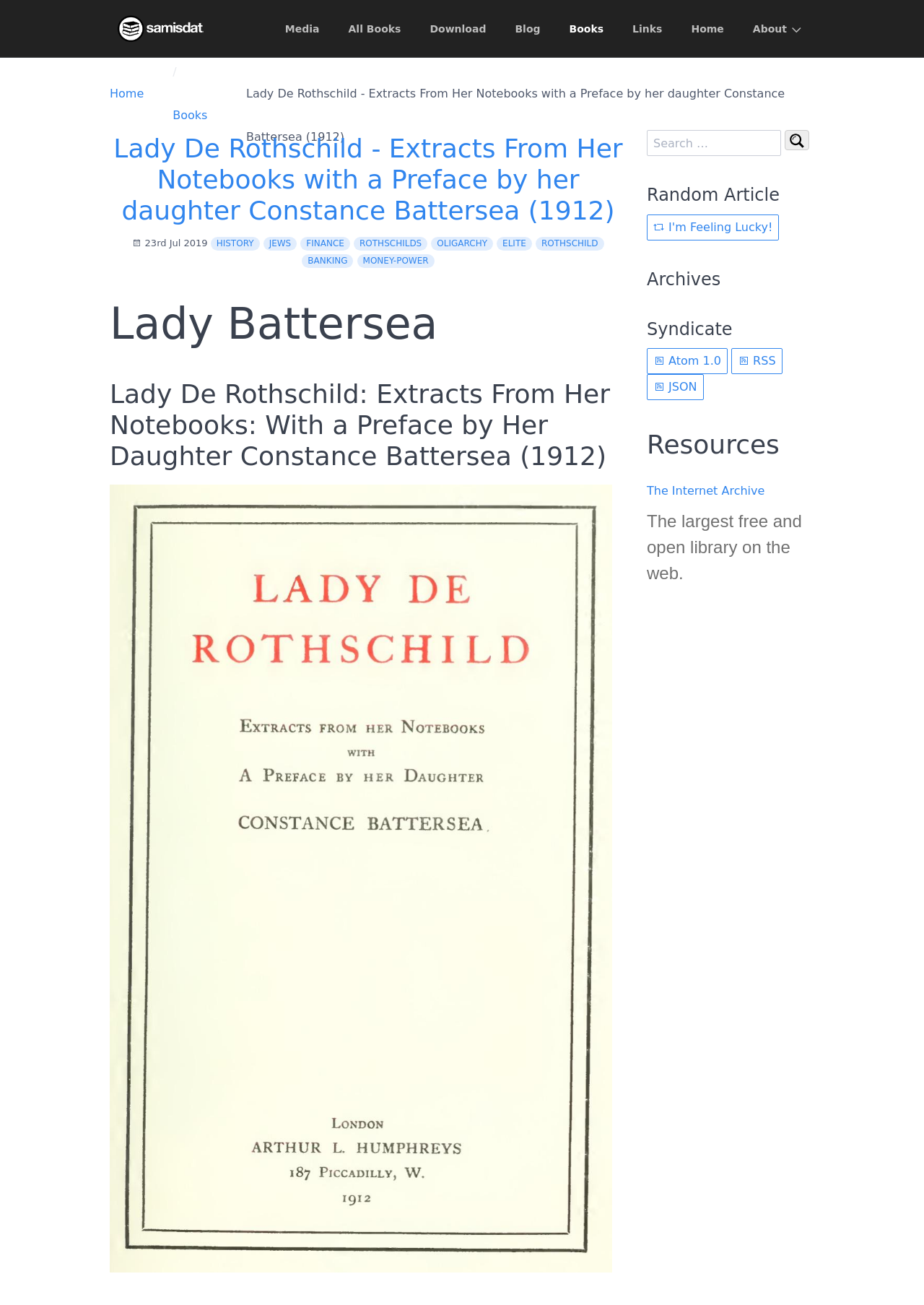Locate and provide the bounding box coordinates for the HTML element that matches this description: "All Books".

[0.361, 0.012, 0.45, 0.032]